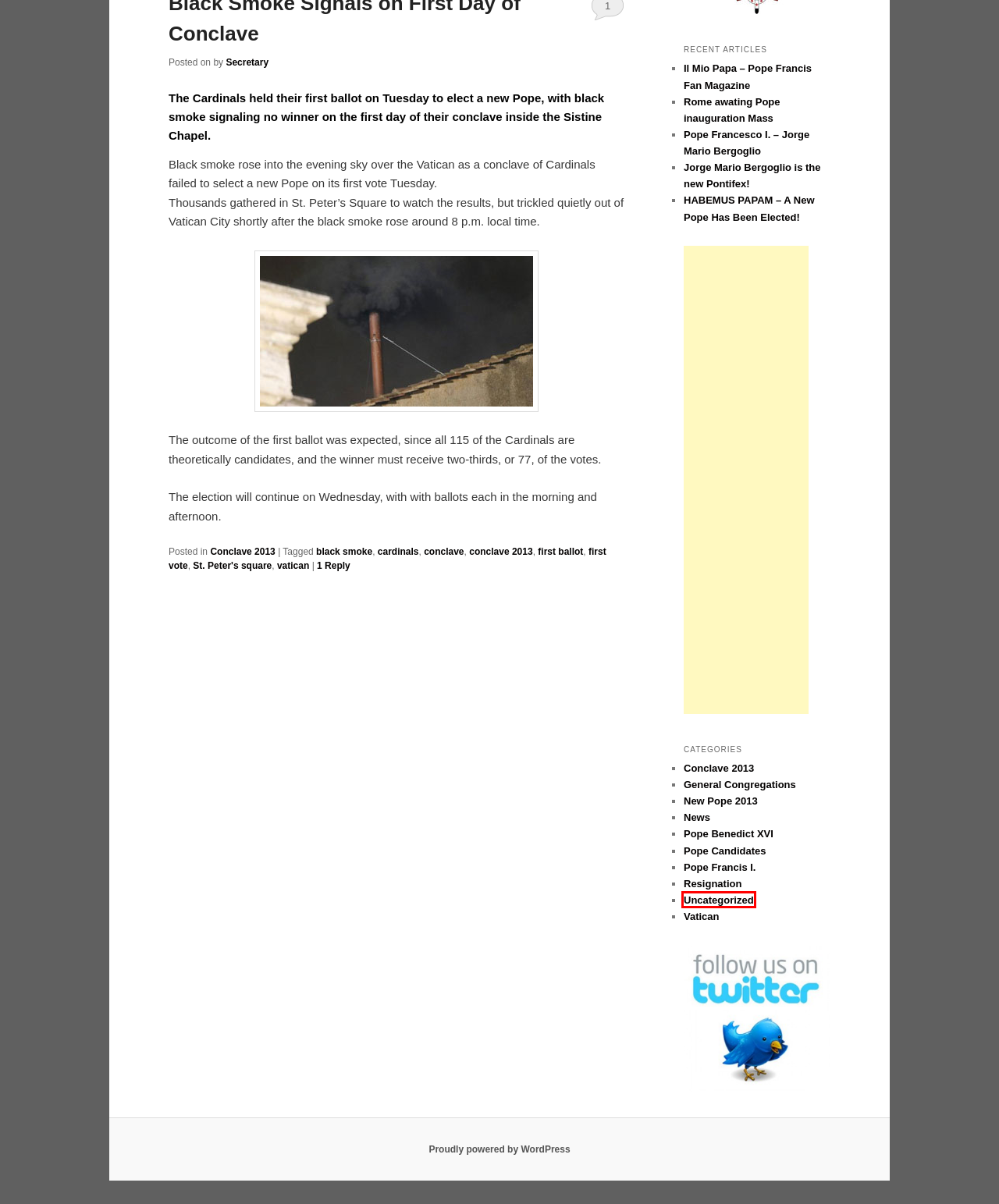Provided is a screenshot of a webpage with a red bounding box around an element. Select the most accurate webpage description for the page that appears after clicking the highlighted element. Here are the candidates:
A. HABEMUS PAPAM – A New Pope Has Been Elected! | Pope Election - Papal Conclave
B. first ballot | Pope Election - Papal Conclave
C. Il Mio Papa - Pope Francis Fan Magazine | Pope Election - Papal Conclave
D. St. Peter's square | Pope Election - Papal Conclave
E. black smoke | Pope Election - Papal Conclave
F. Secretary | Pope Election - Papal Conclave
G. Pope Francis I. | Pope Election - Papal Conclave
H. Uncategorized | Pope Election - Papal Conclave

H